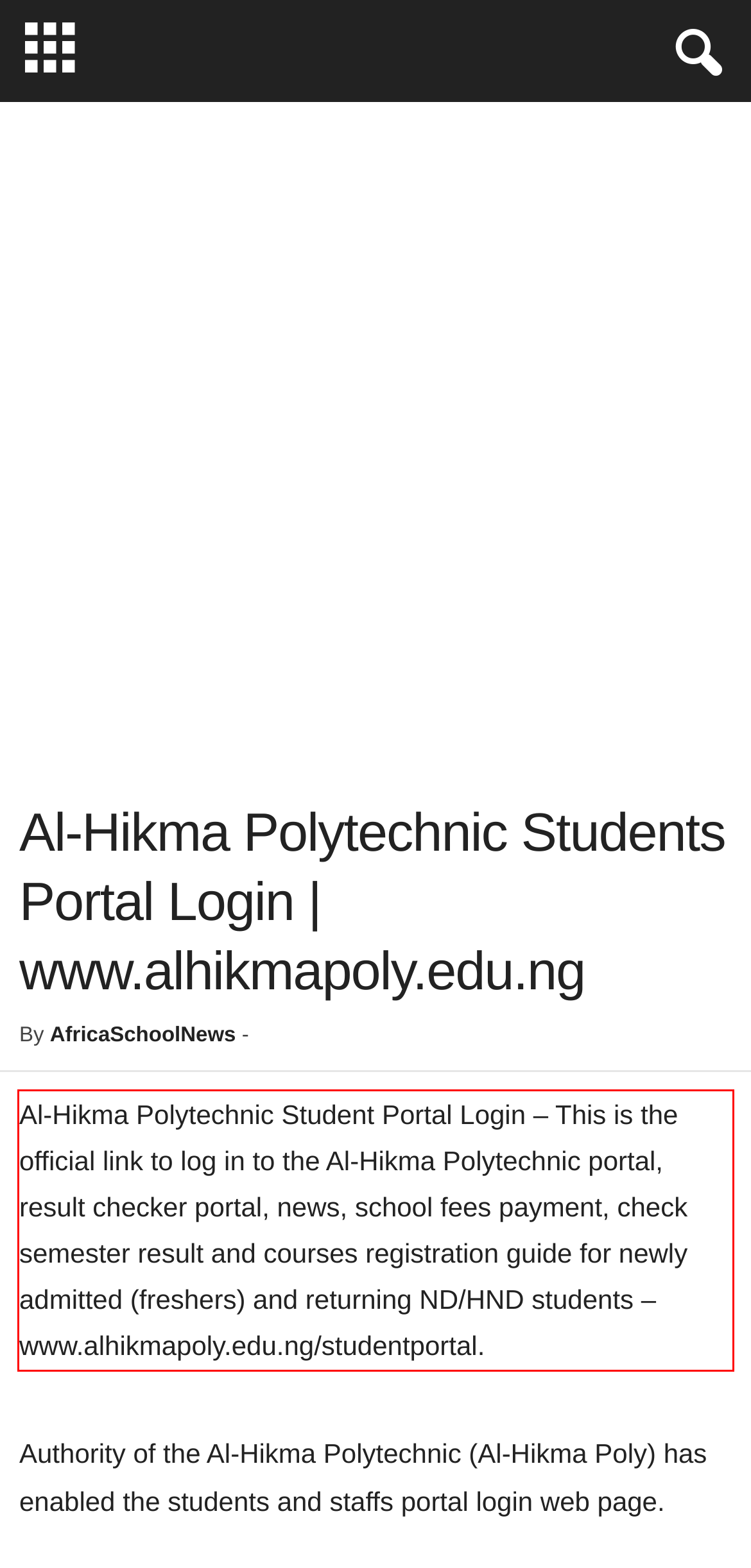Using the provided webpage screenshot, recognize the text content in the area marked by the red bounding box.

Al-Hikma Polytechnic Student Portal Login – This is the official link to log in to the Al-Hikma Polytechnic portal, result checker portal, news, school fees payment, check semester result and courses registration guide for newly admitted (freshers) and returning ND/HND students – www.alhikmapoly.edu.ng/studentportal.